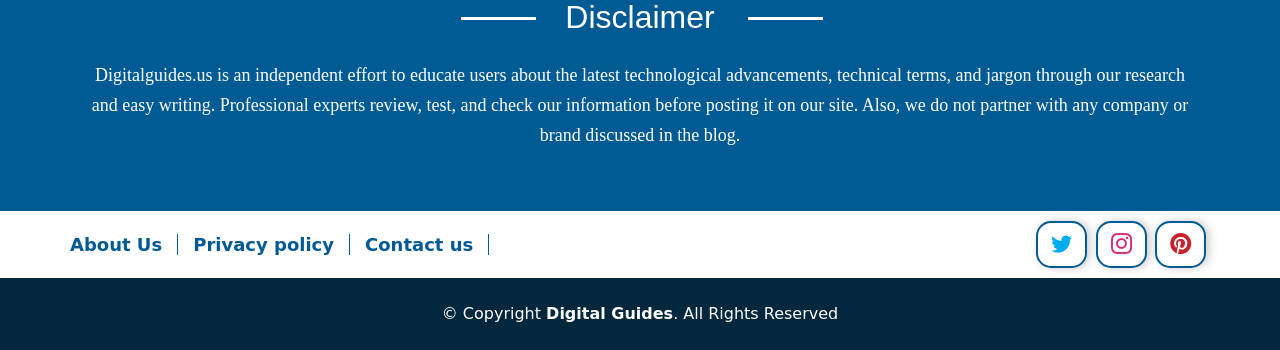What is the copyright information?
Use the image to answer the question with a single word or phrase.

© Copyright